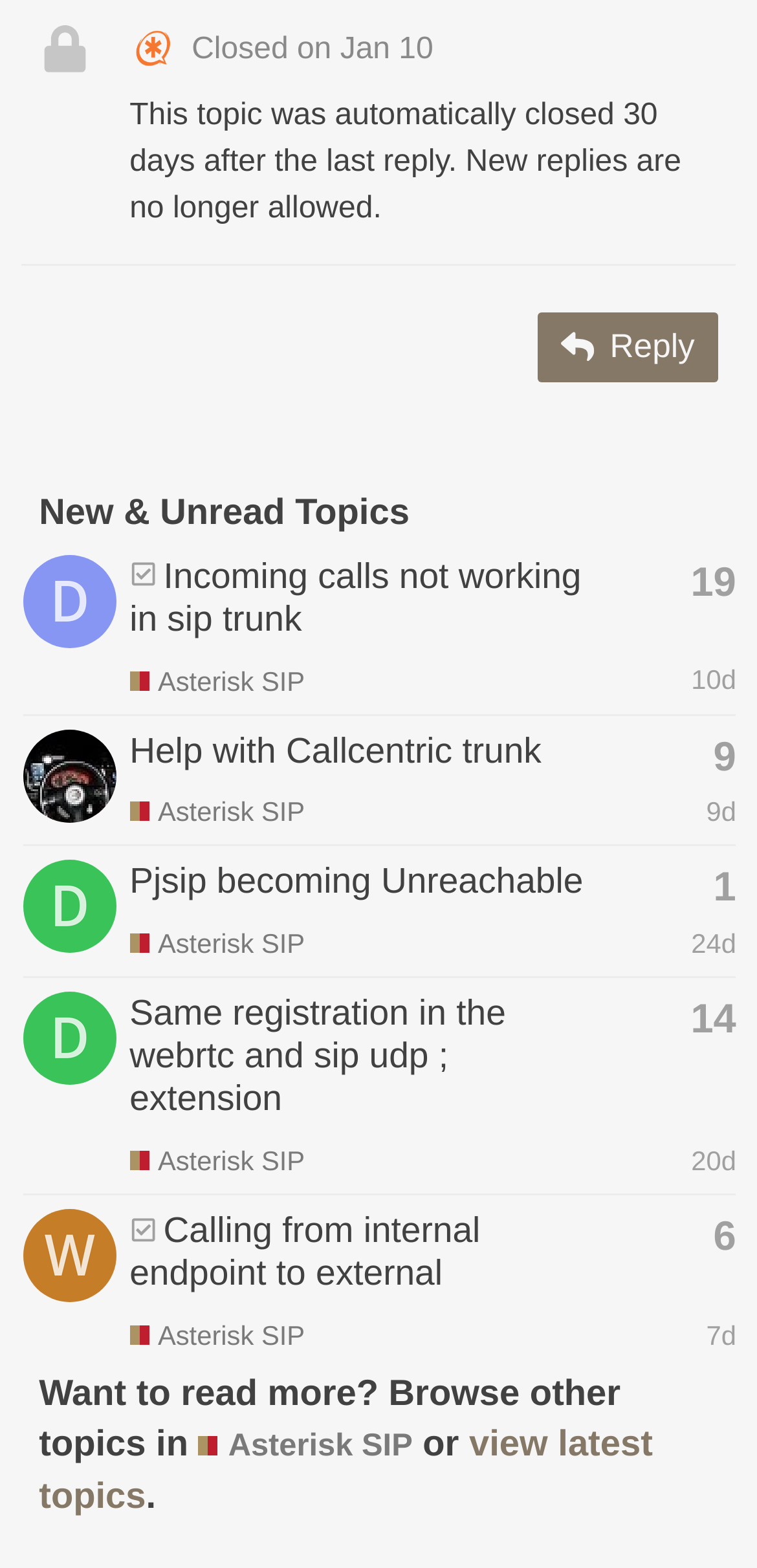Please find the bounding box coordinates of the element's region to be clicked to carry out this instruction: "Browse other topics in Asterisk SIP".

[0.262, 0.909, 0.545, 0.937]